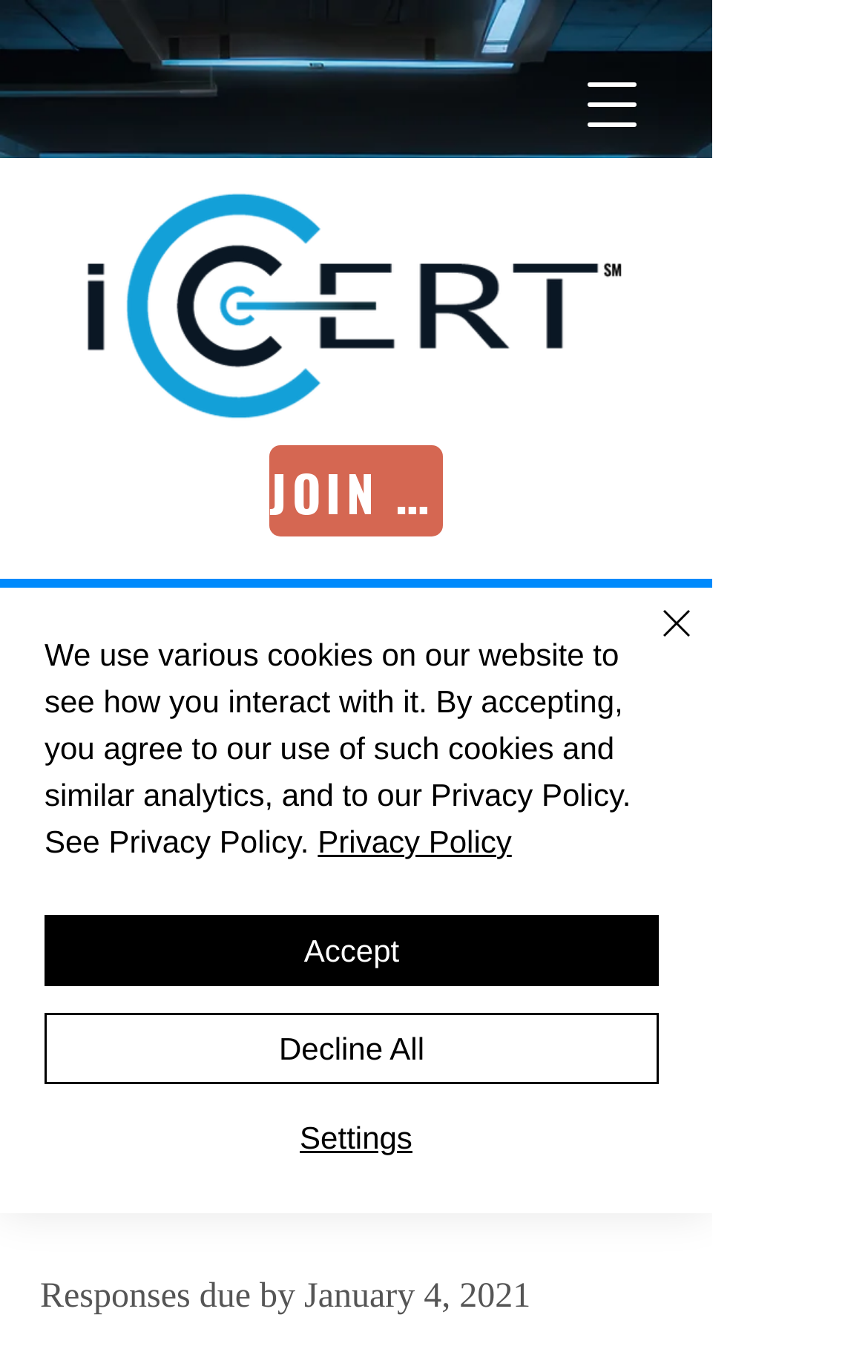What is the format of the date in the article?
Could you answer the question with a detailed and thorough explanation?

I found the format of the date by looking at the text 'Dec 10, 2020' which is located in the article section of the webpage.